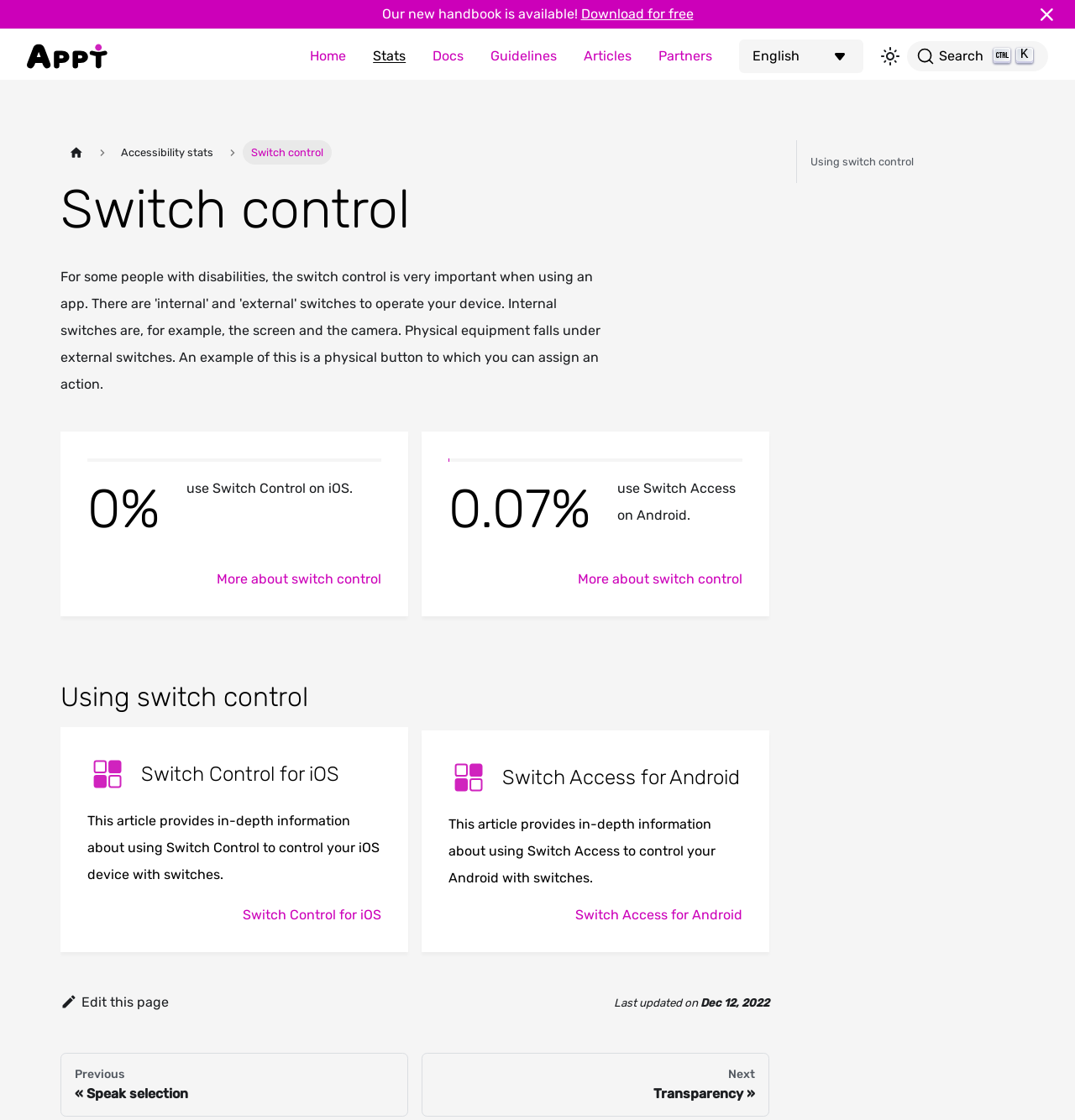Determine the bounding box coordinates of the clickable region to follow the instruction: "Read more about switch control".

[0.202, 0.508, 0.355, 0.526]